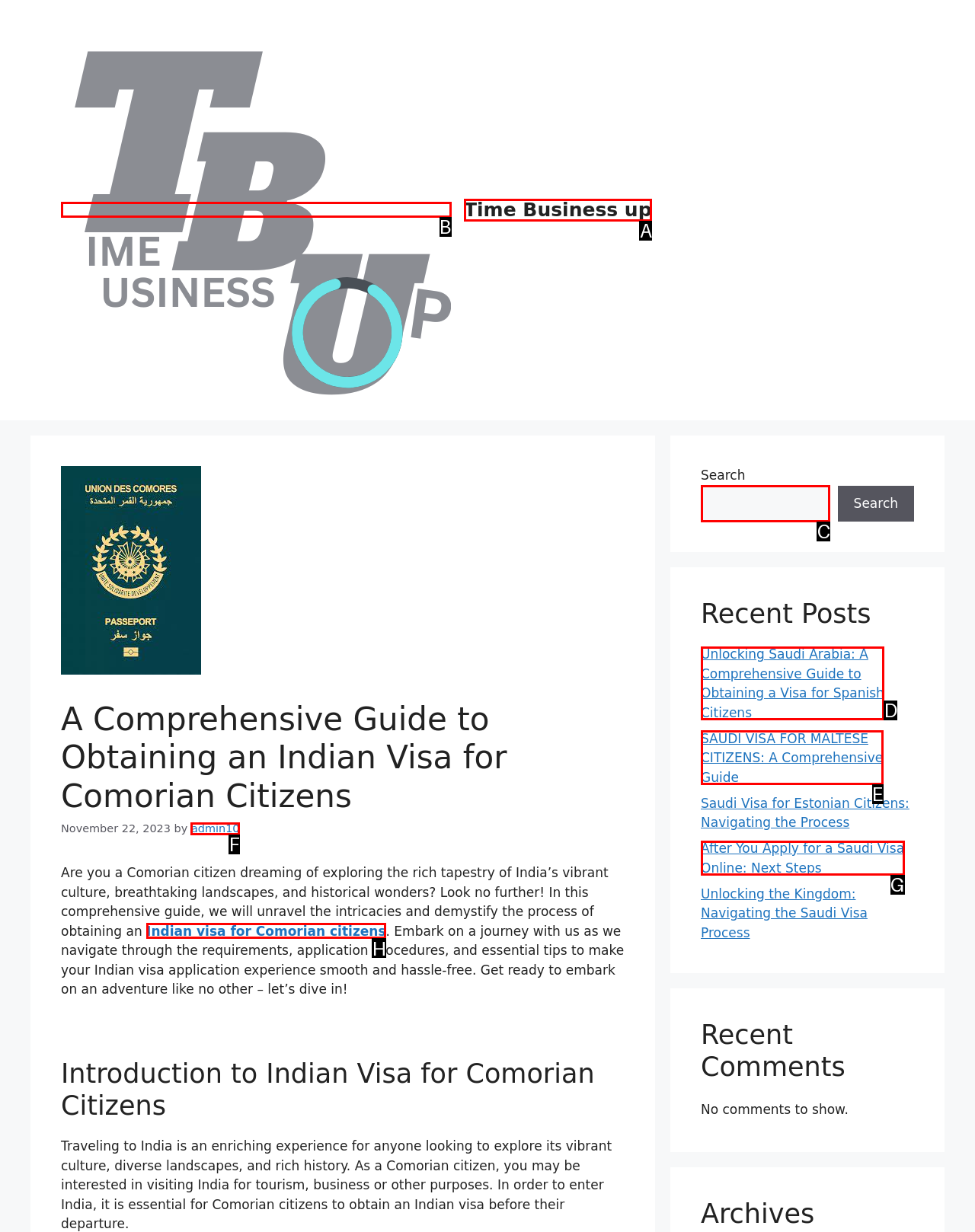Given the description: Indian visa for Comorian citizens, determine the corresponding lettered UI element.
Answer with the letter of the selected option.

H